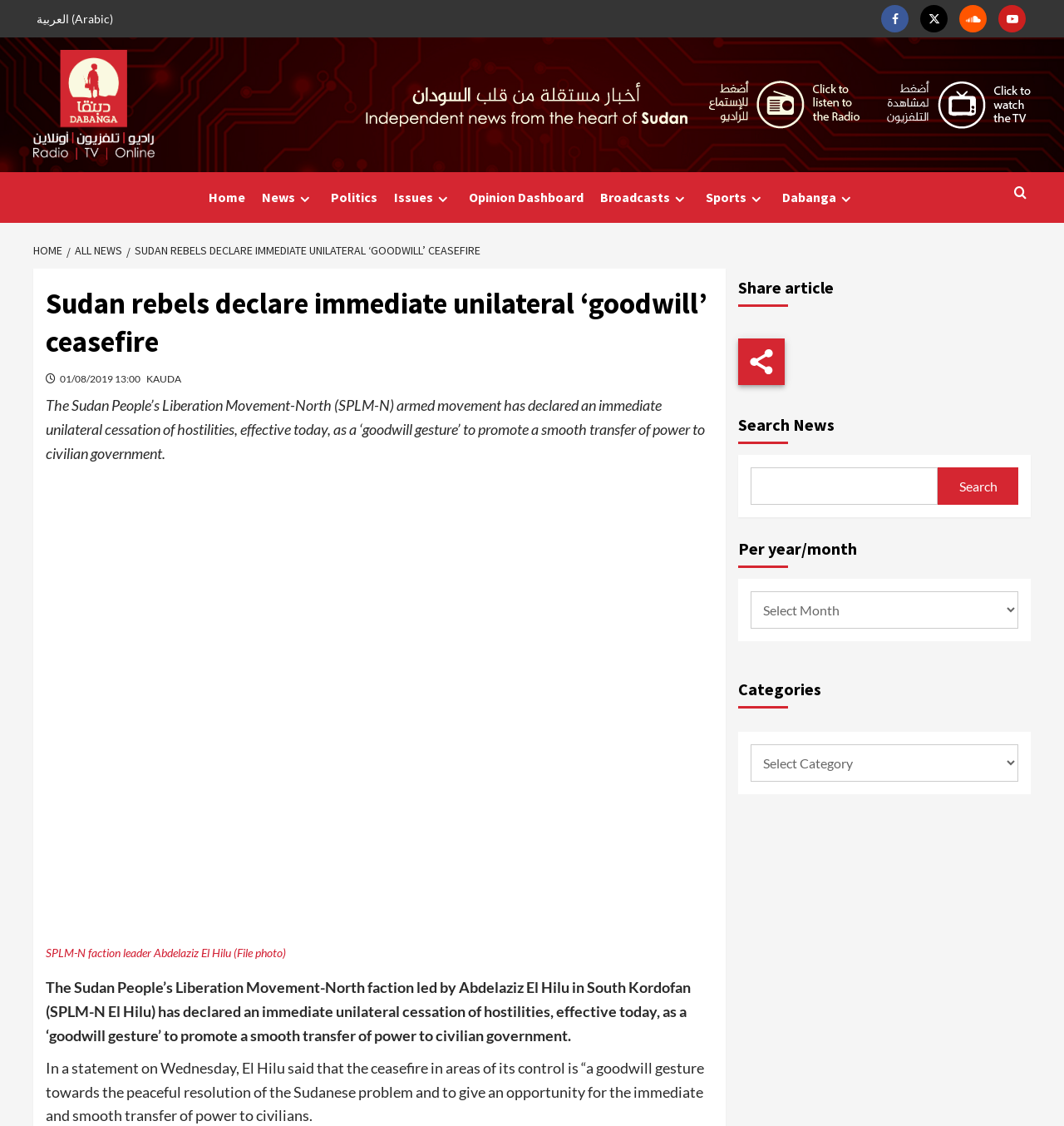Specify the bounding box coordinates for the region that must be clicked to perform the given instruction: "Share article".

[0.693, 0.239, 0.969, 0.282]